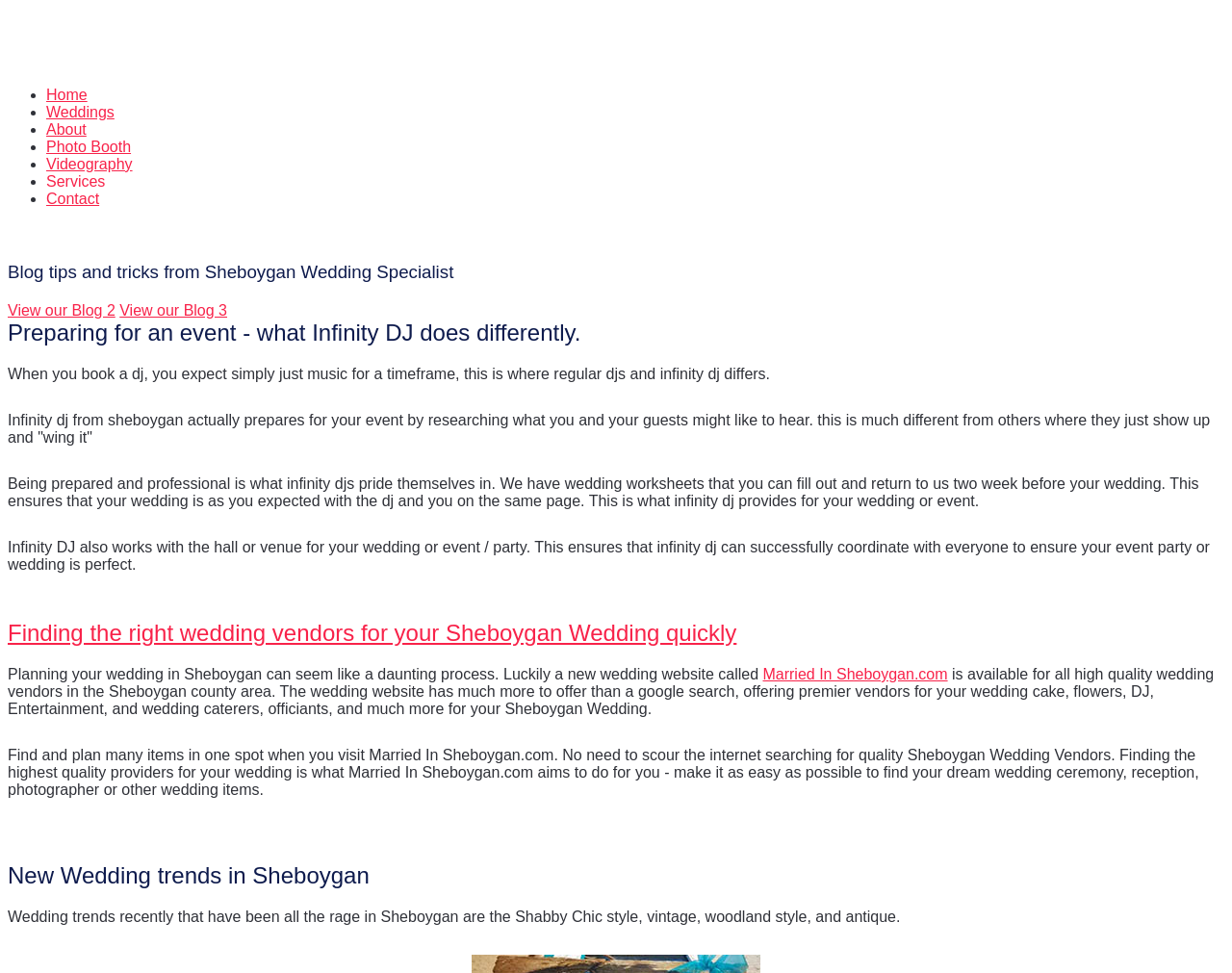What is the name of the wedding website mentioned?
Please provide a single word or phrase as your answer based on the screenshot.

Married In Sheboygan.com